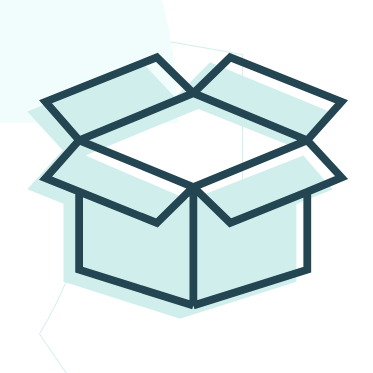What is the importance of the overlay of multiple layers?
Based on the image, answer the question with a single word or brief phrase.

Structure and organization